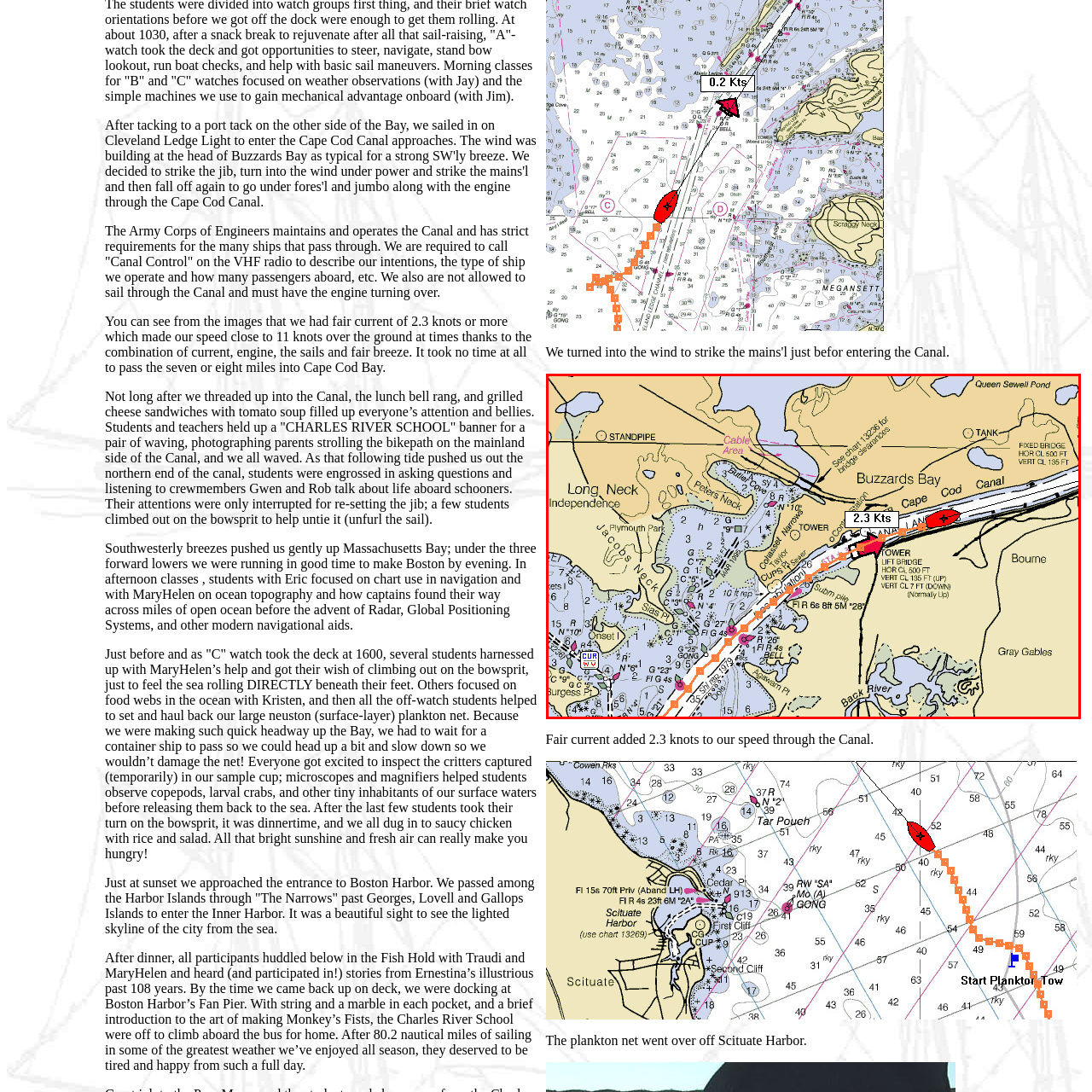What type of bridge is depicted on the chart?
Focus on the image bounded by the red box and reply with a one-word or phrase answer.

Lift bridge